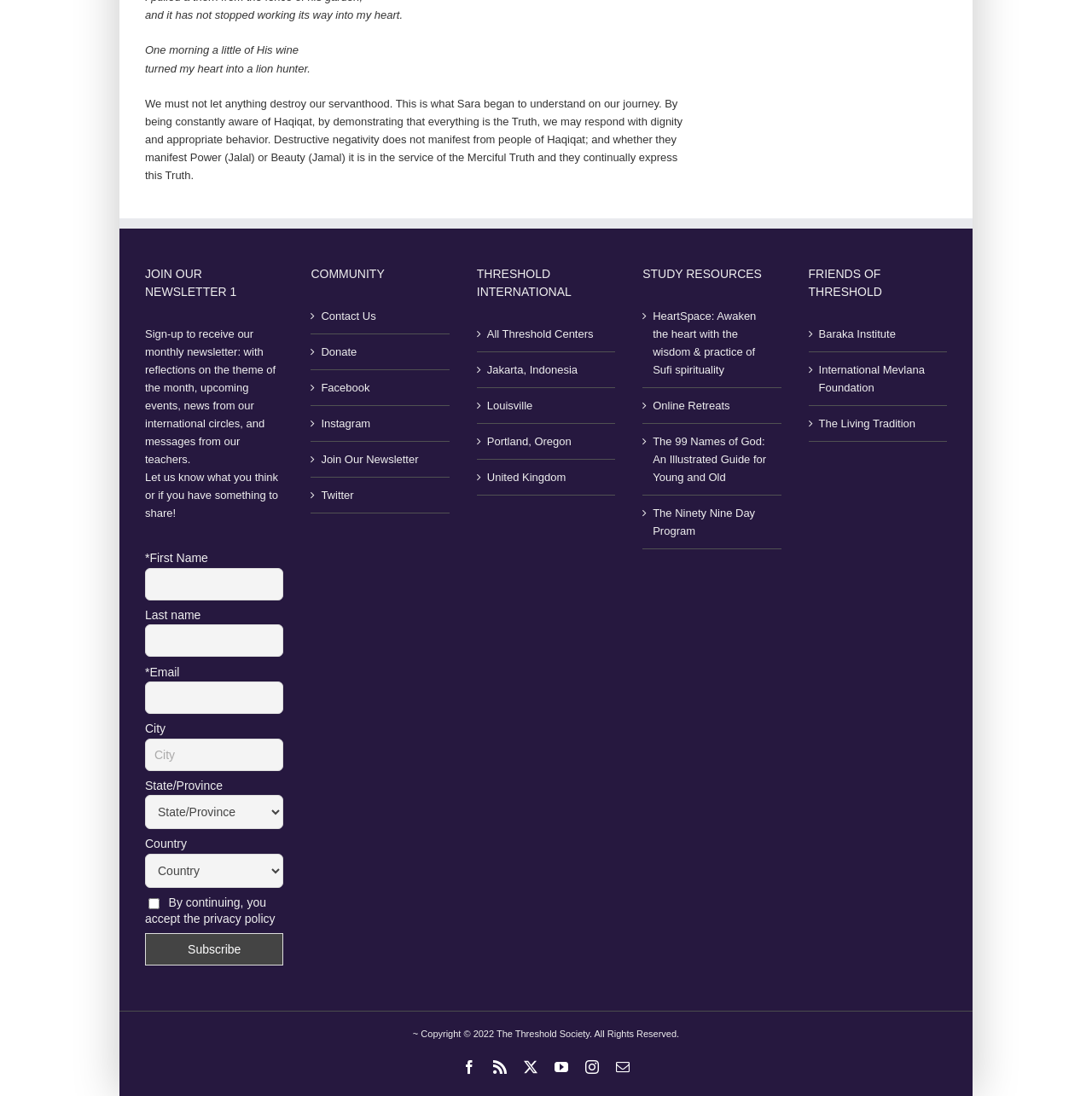Identify the bounding box coordinates for the region to click in order to carry out this instruction: "Contact Us". Provide the coordinates using four float numbers between 0 and 1, formatted as [left, top, right, bottom].

[0.294, 0.28, 0.404, 0.296]